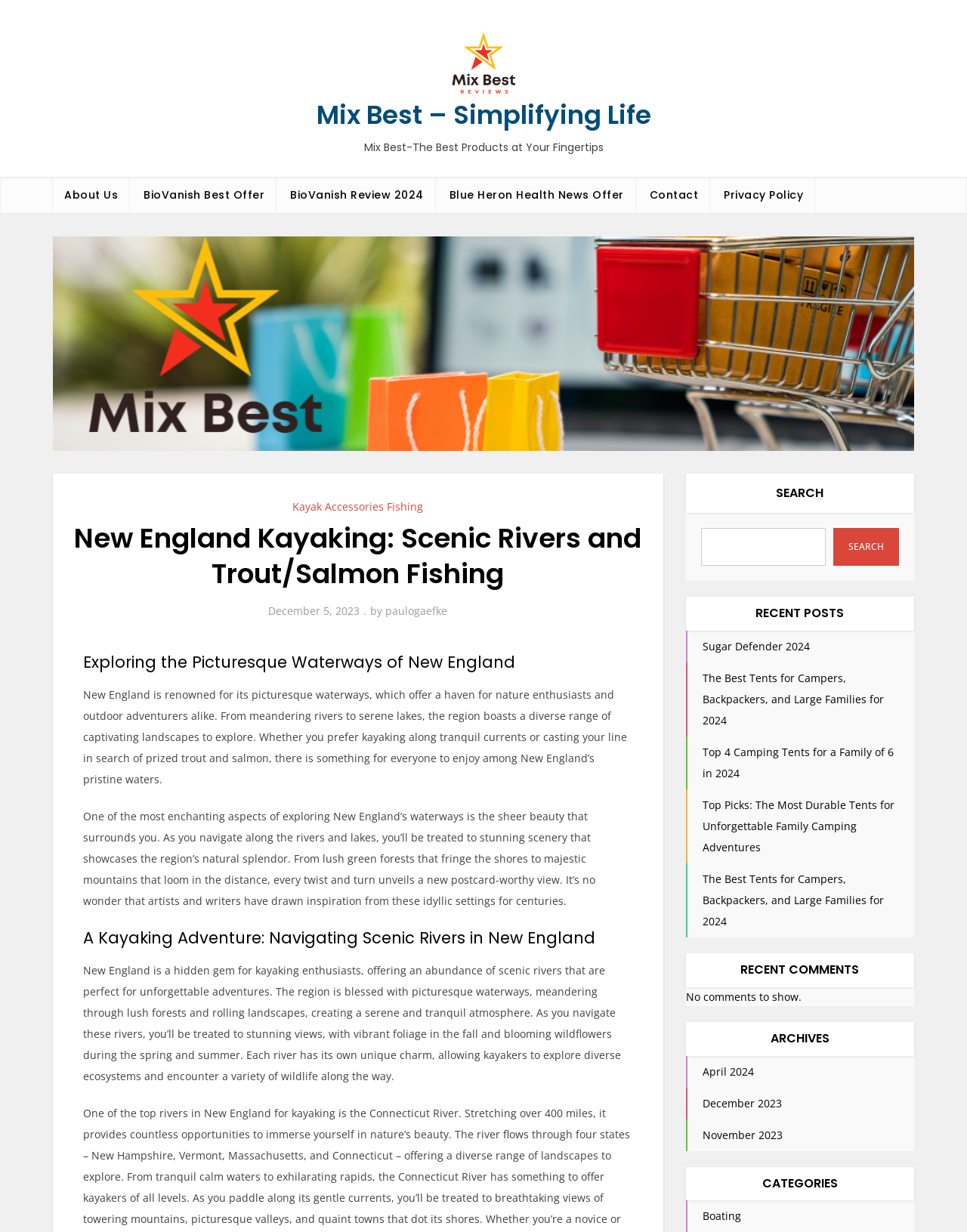Determine the bounding box coordinates of the clickable region to execute the instruction: "Visit the archives". The coordinates should be four float numbers between 0 and 1, denoted as [left, top, right, bottom].

[0.709, 0.829, 0.945, 0.857]